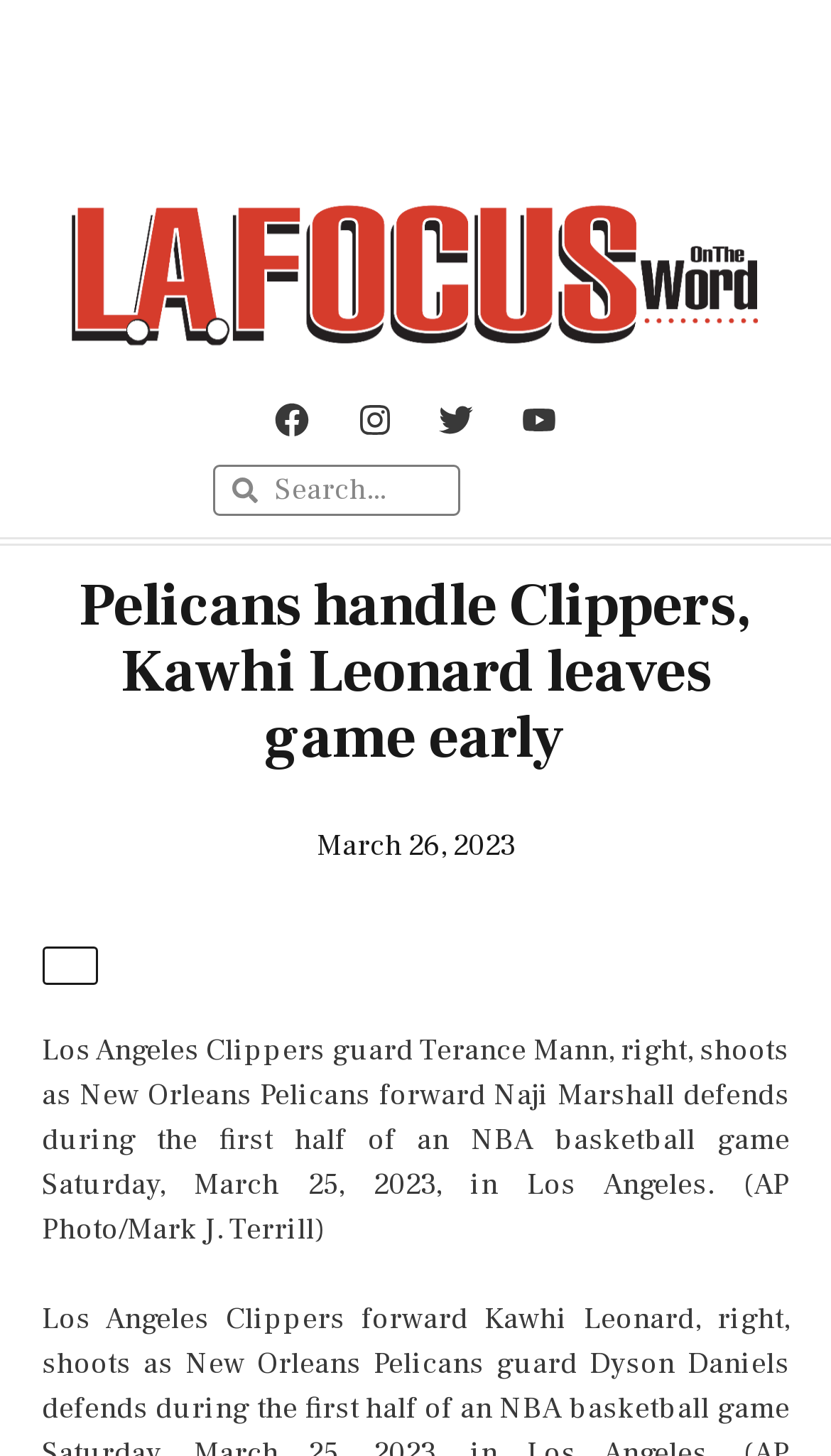Can you locate the main headline on this webpage and provide its text content?

Pelicans handle Clippers, Kawhi Leonard leaves game early